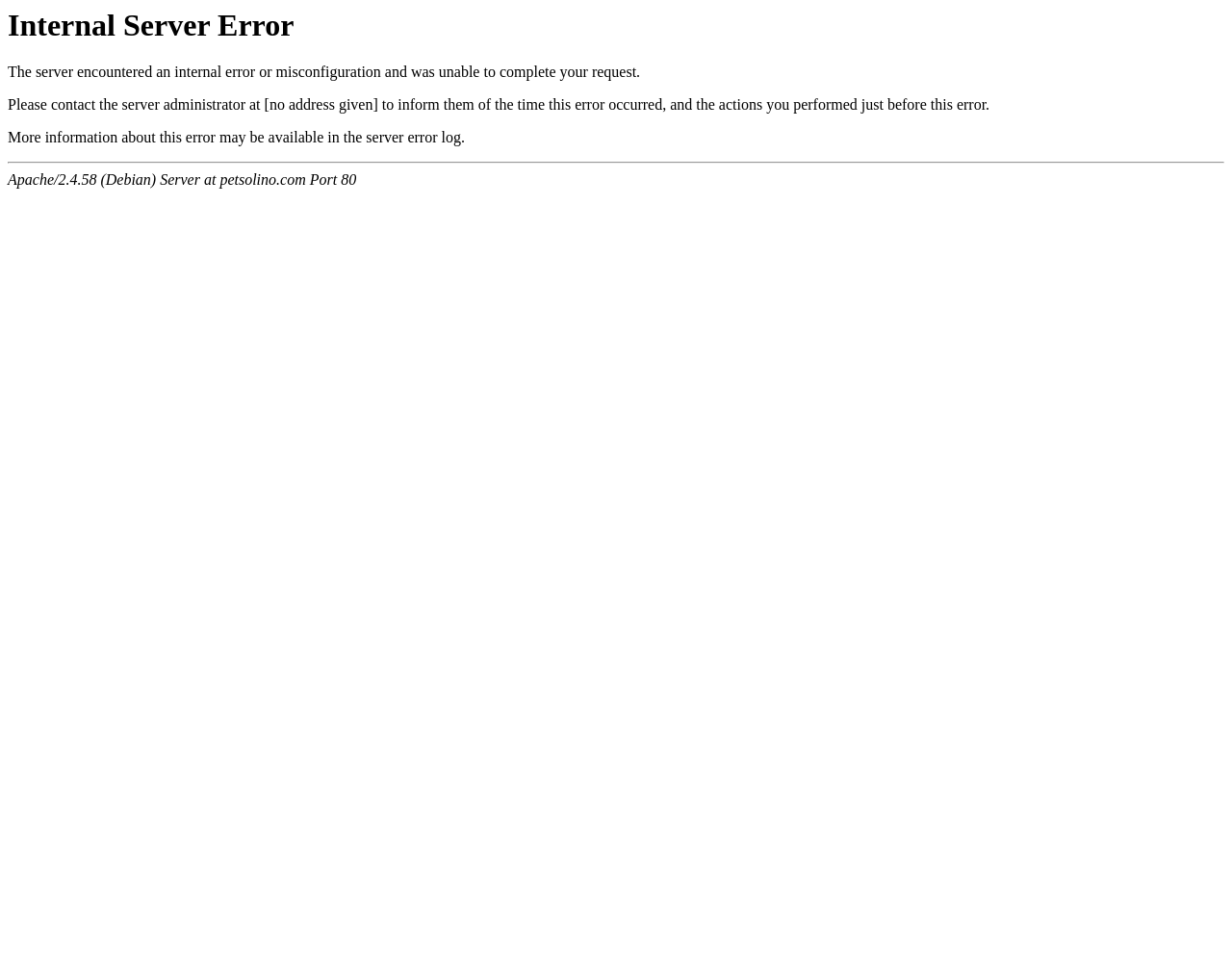Answer the question below with a single word or a brief phrase: 
What is the server software?

Apache/2.4.58